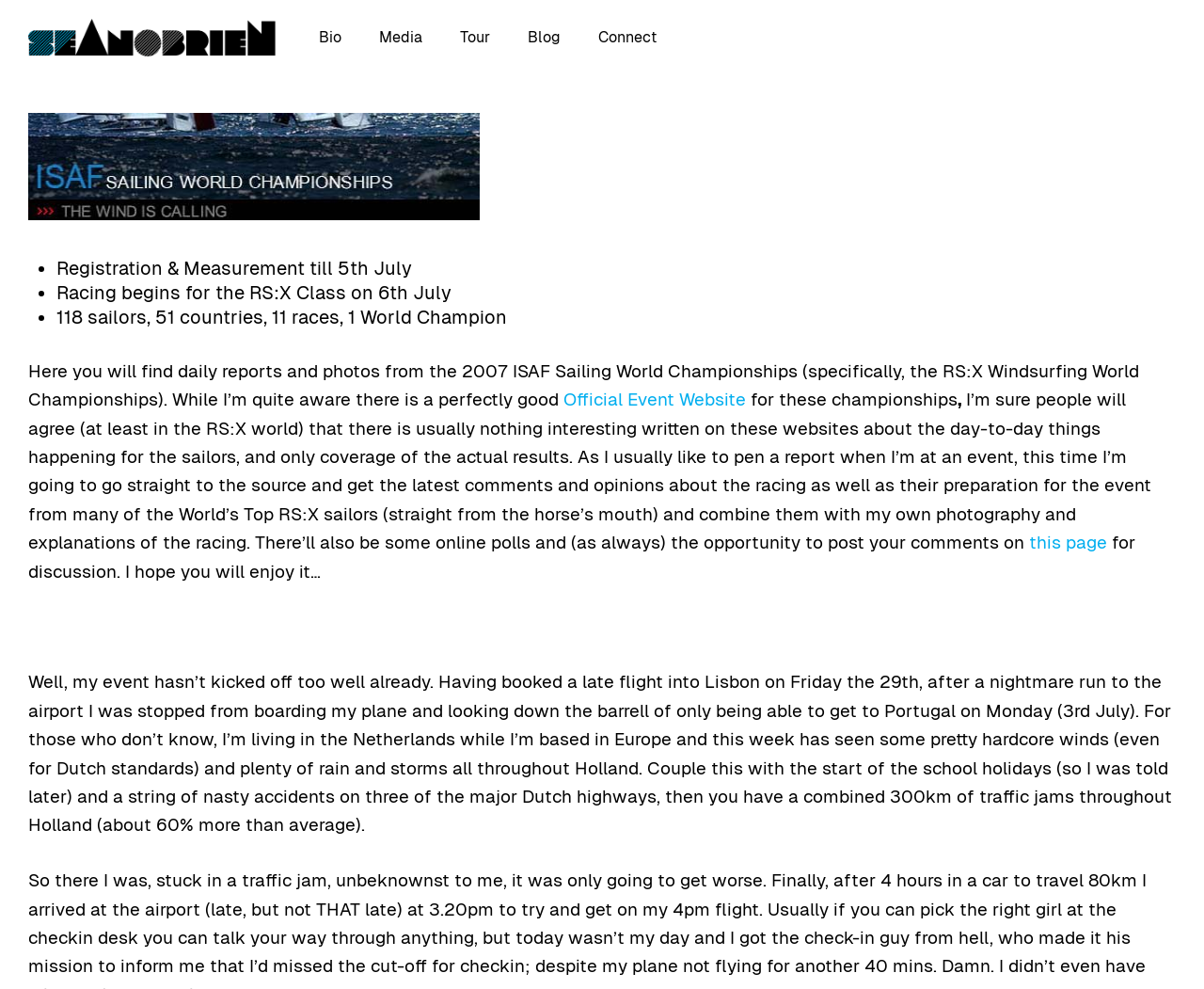What is the purpose of this webpage?
Provide an in-depth answer to the question, covering all aspects.

The purpose of this webpage can be inferred from the text, which says 'Here you will find daily reports and photos from the 2007 ISAF Sailing World Championships...'.